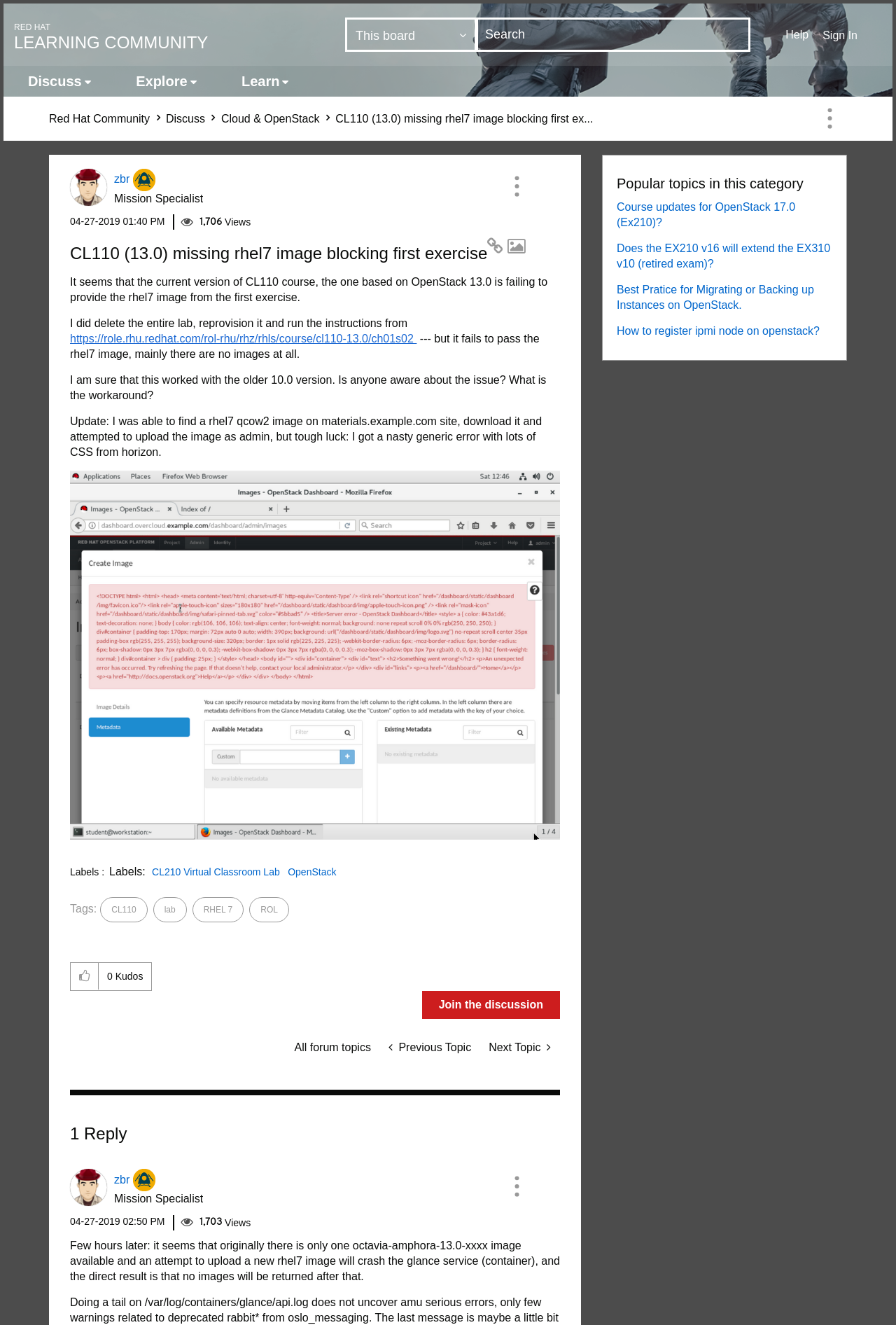Who posted the topic?
Based on the screenshot, provide a one-word or short-phrase response.

zbr